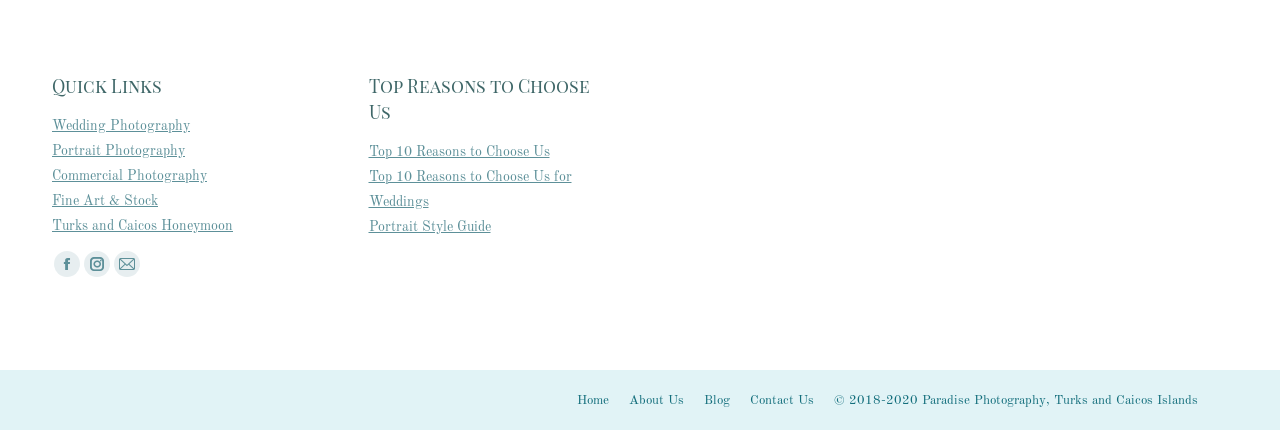Answer the question with a brief word or phrase:
What is the name of the location mentioned?

Turks and Caicos Islands